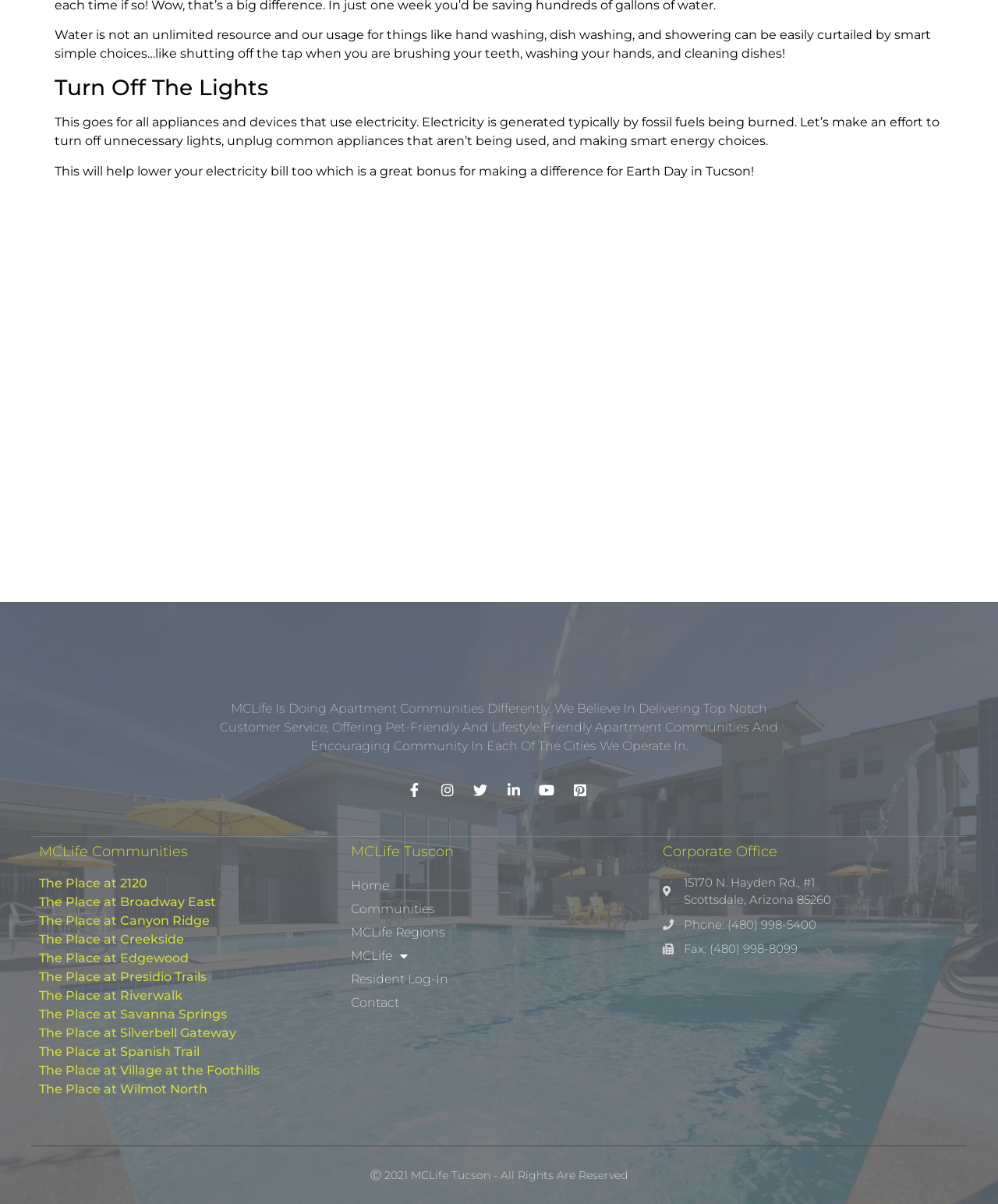What is the main topic of the webpage?
By examining the image, provide a one-word or phrase answer.

Earth Day